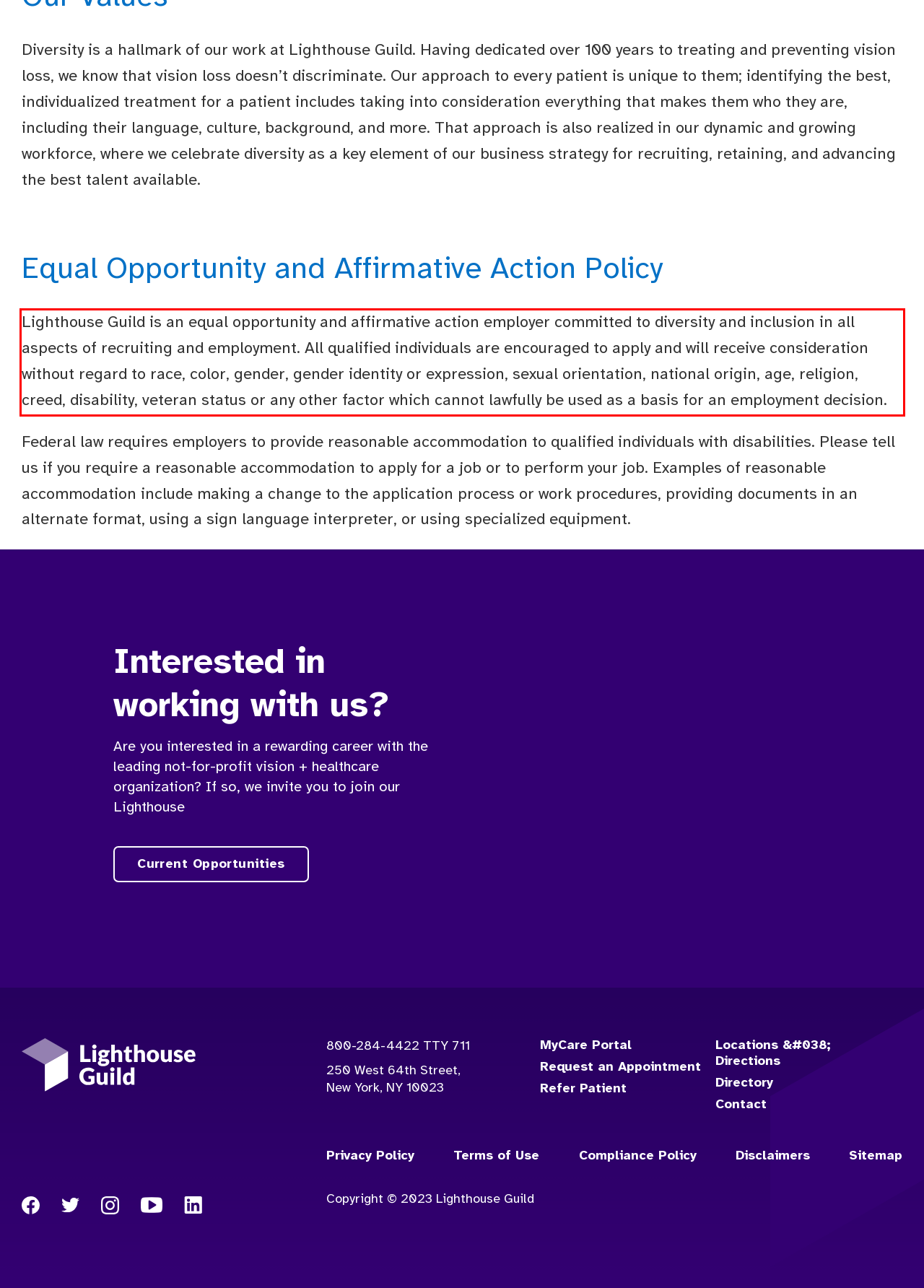The screenshot provided shows a webpage with a red bounding box. Apply OCR to the text within this red bounding box and provide the extracted content.

Lighthouse Guild is an equal opportunity and affirmative action employer committed to diversity and inclusion in all aspects of recruiting and employment. All qualified individuals are encouraged to apply and will receive consideration without regard to race, color, gender, gender identity or expression, sexual orientation, national origin, age, religion, creed, disability, veteran status or any other factor which cannot lawfully be used as a basis for an employment decision.